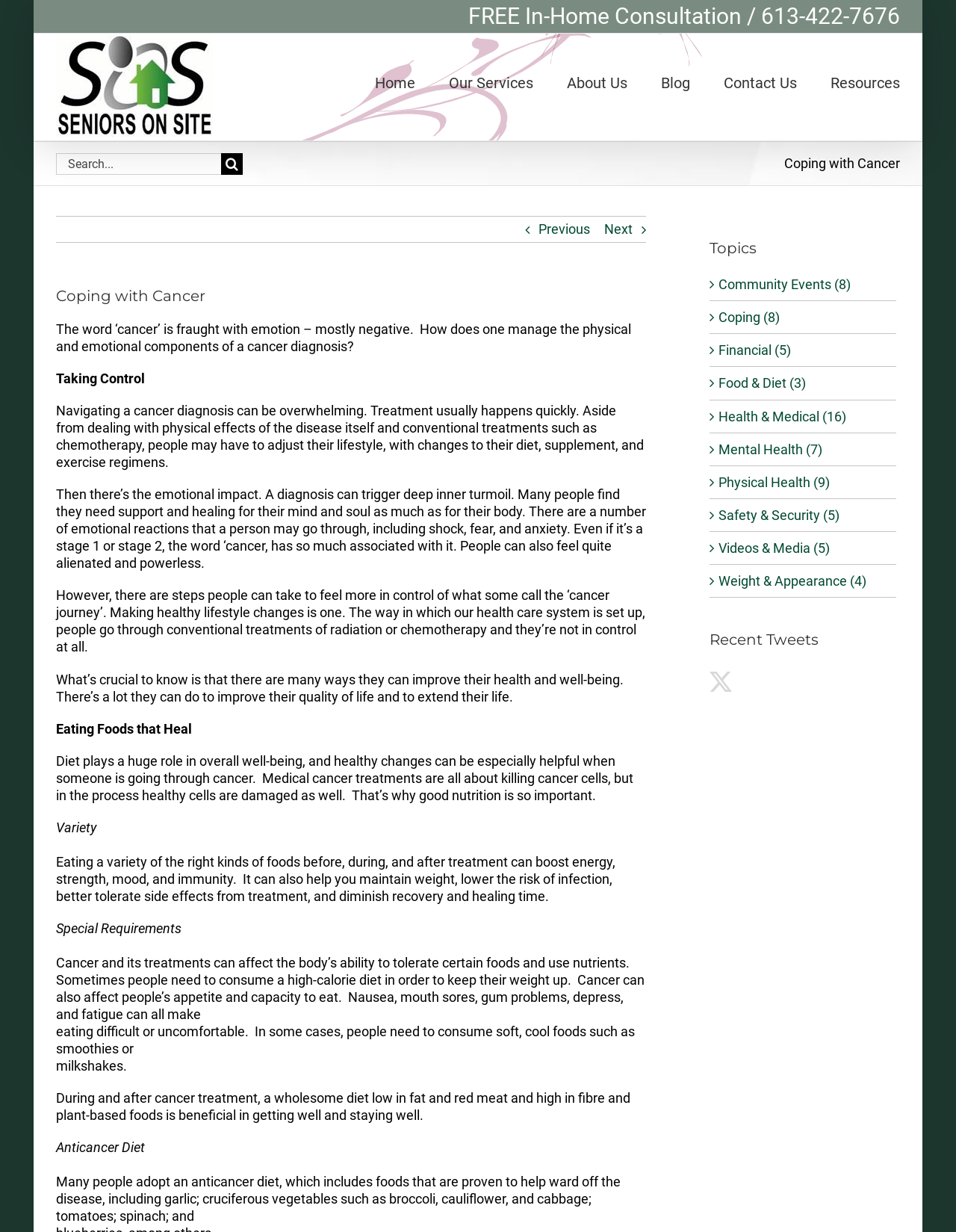Pinpoint the bounding box coordinates of the area that should be clicked to complete the following instruction: "Read the 'Coping with Cancer' article". The coordinates must be given as four float numbers between 0 and 1, i.e., [left, top, right, bottom].

[0.059, 0.233, 0.676, 0.247]